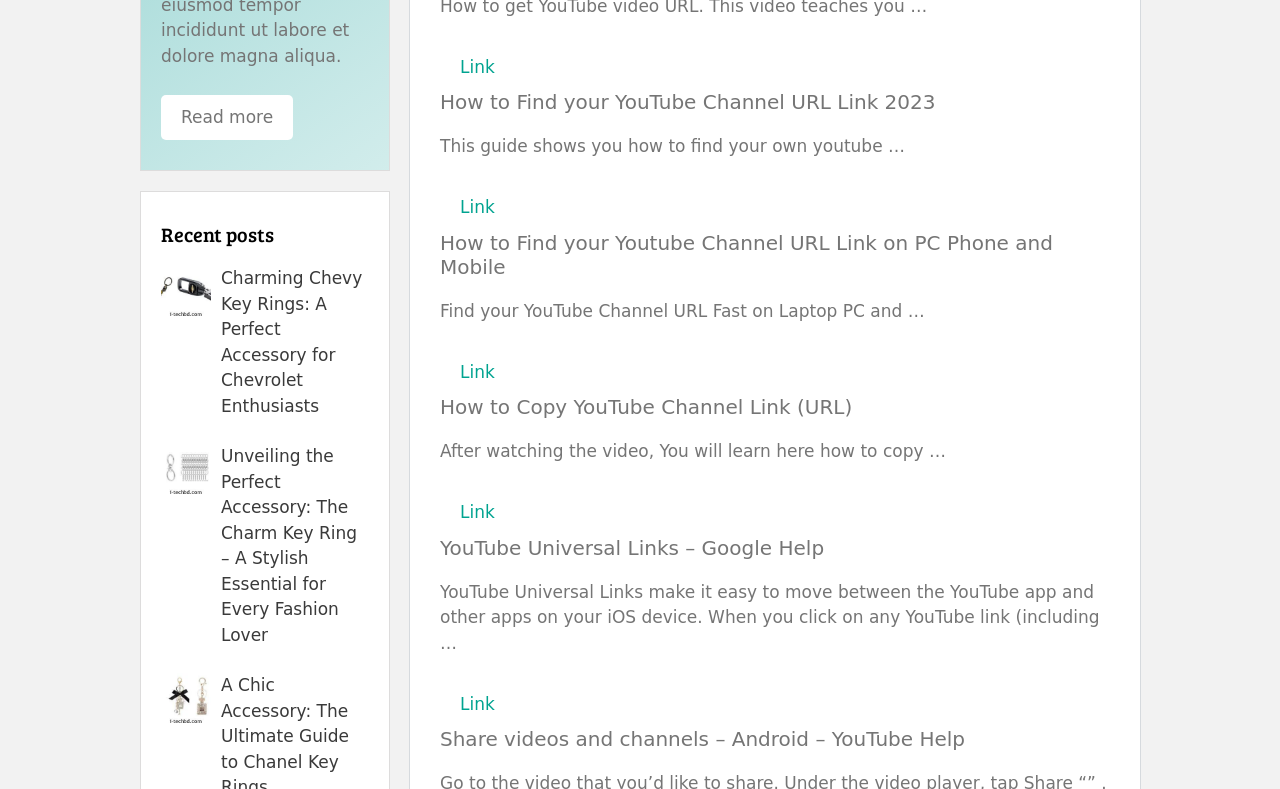Determine the bounding box coordinates for the UI element matching this description: "Link".

[0.344, 0.235, 0.402, 0.293]